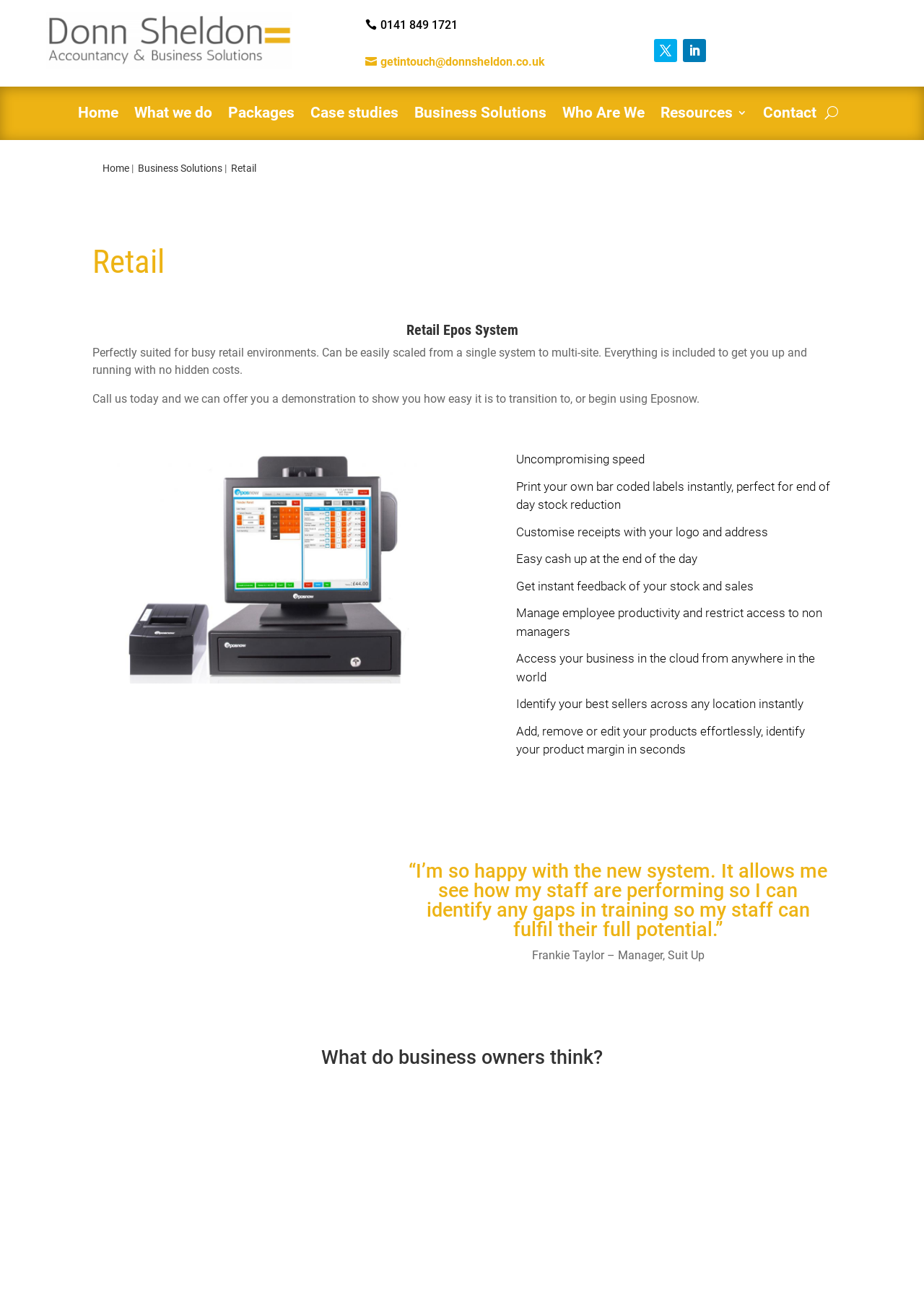What is the benefit of using Eposnow?
Kindly give a detailed and elaborate answer to the question.

The benefit of using Eposnow is obtained from the text 'Call us today and we can offer you a demonstration to show you how easy it is to transition to, or begin using Eposnow', which suggests that Eposnow is easy to transition to or begin using.